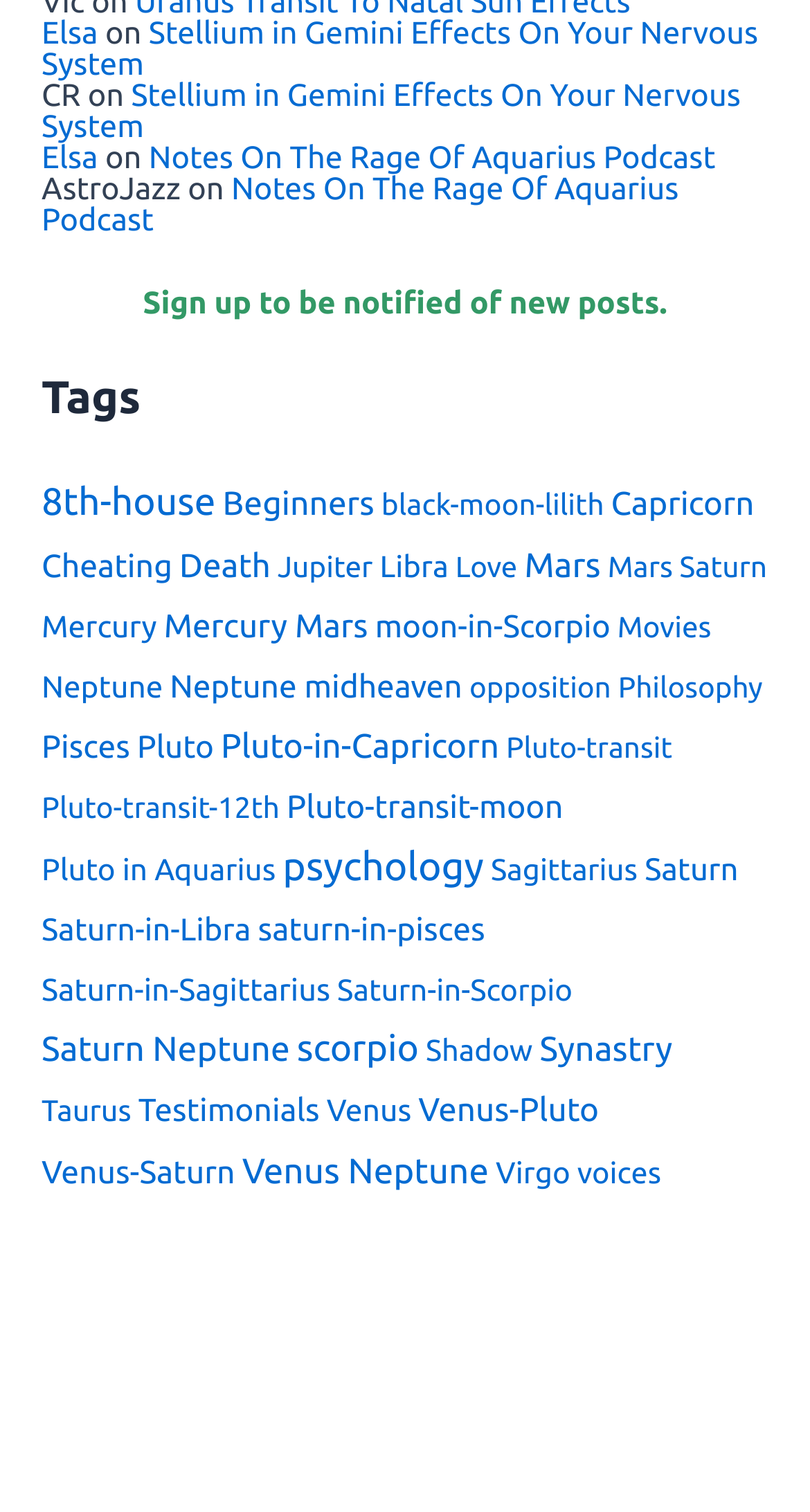Return the bounding box coordinates of the UI element that corresponds to this description: "Saturn Neptune". The coordinates must be given as four float numbers in the range of 0 and 1, [left, top, right, bottom].

[0.051, 0.684, 0.358, 0.707]